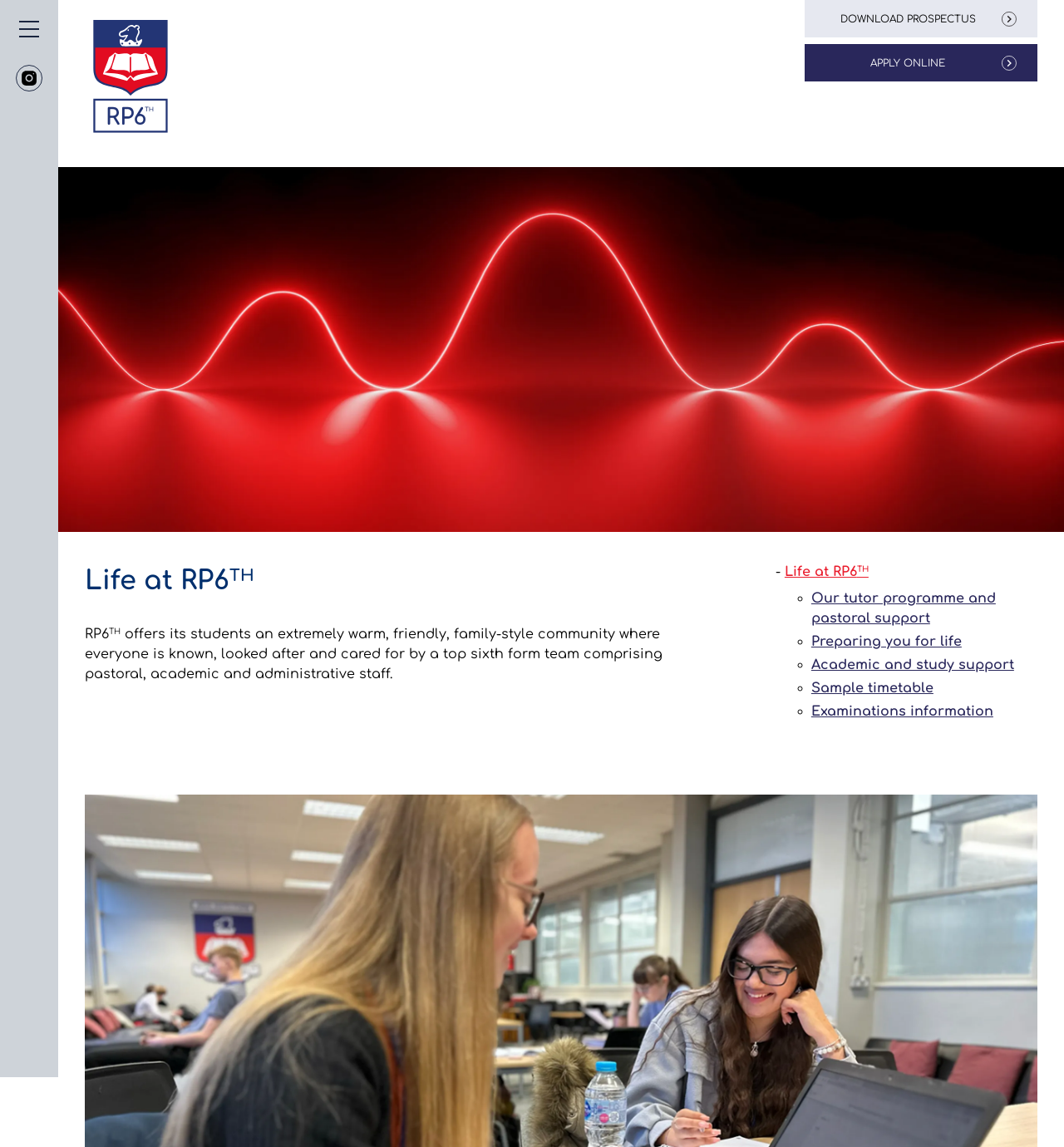Analyze the image and provide a detailed answer to the question: How many links are there in the menu?

I counted the number of links under the 'menu' button, which are 'Instagram', 'Life at RP6TH', 'Our tutor programme and pastoral support', 'Preparing you for life', and 'Academic and study support', etc. There are 5 links in total.